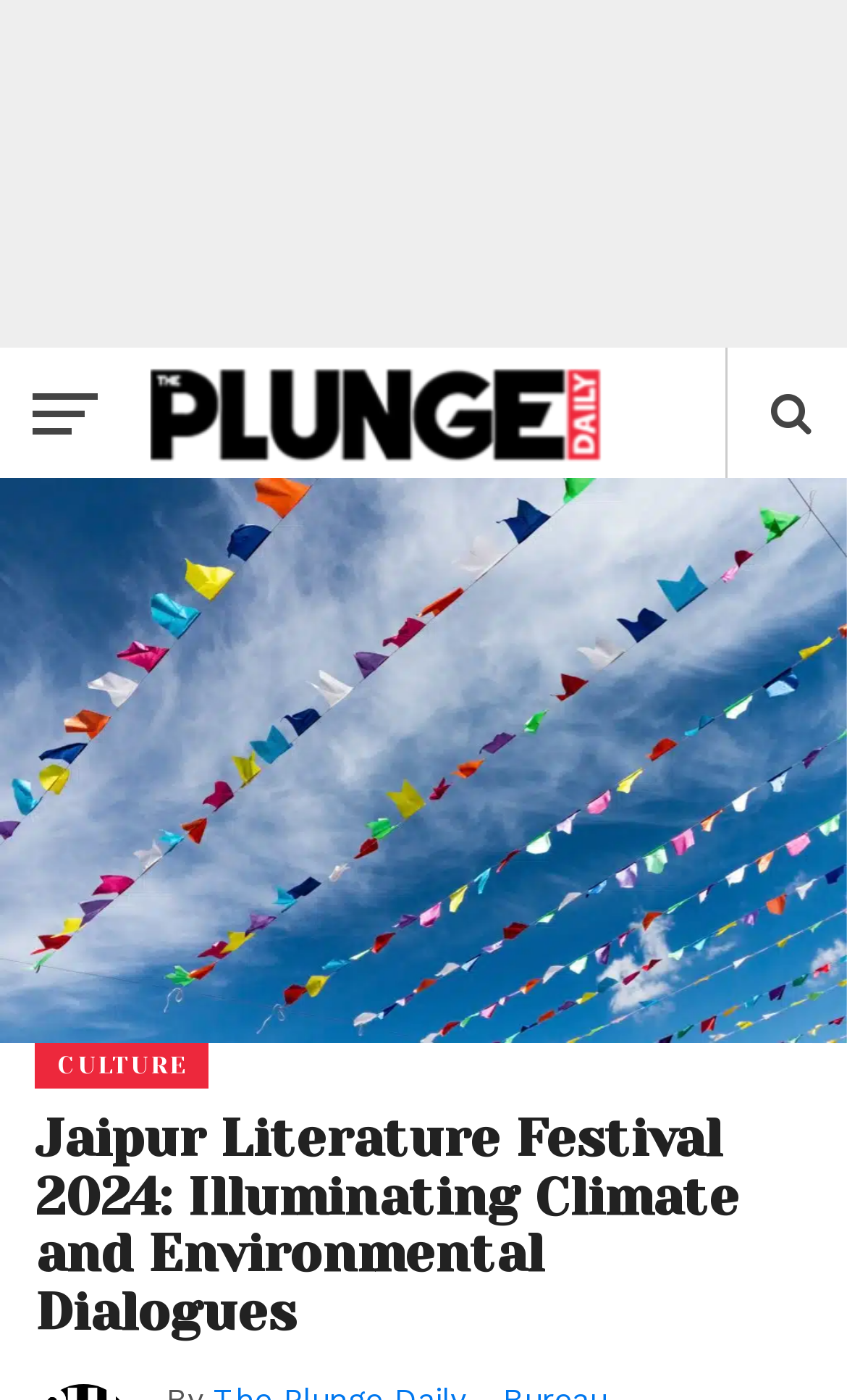Given the description "alt="The Plunge Daily"", provide the bounding box coordinates of the corresponding UI element.

[0.167, 0.311, 0.731, 0.34]